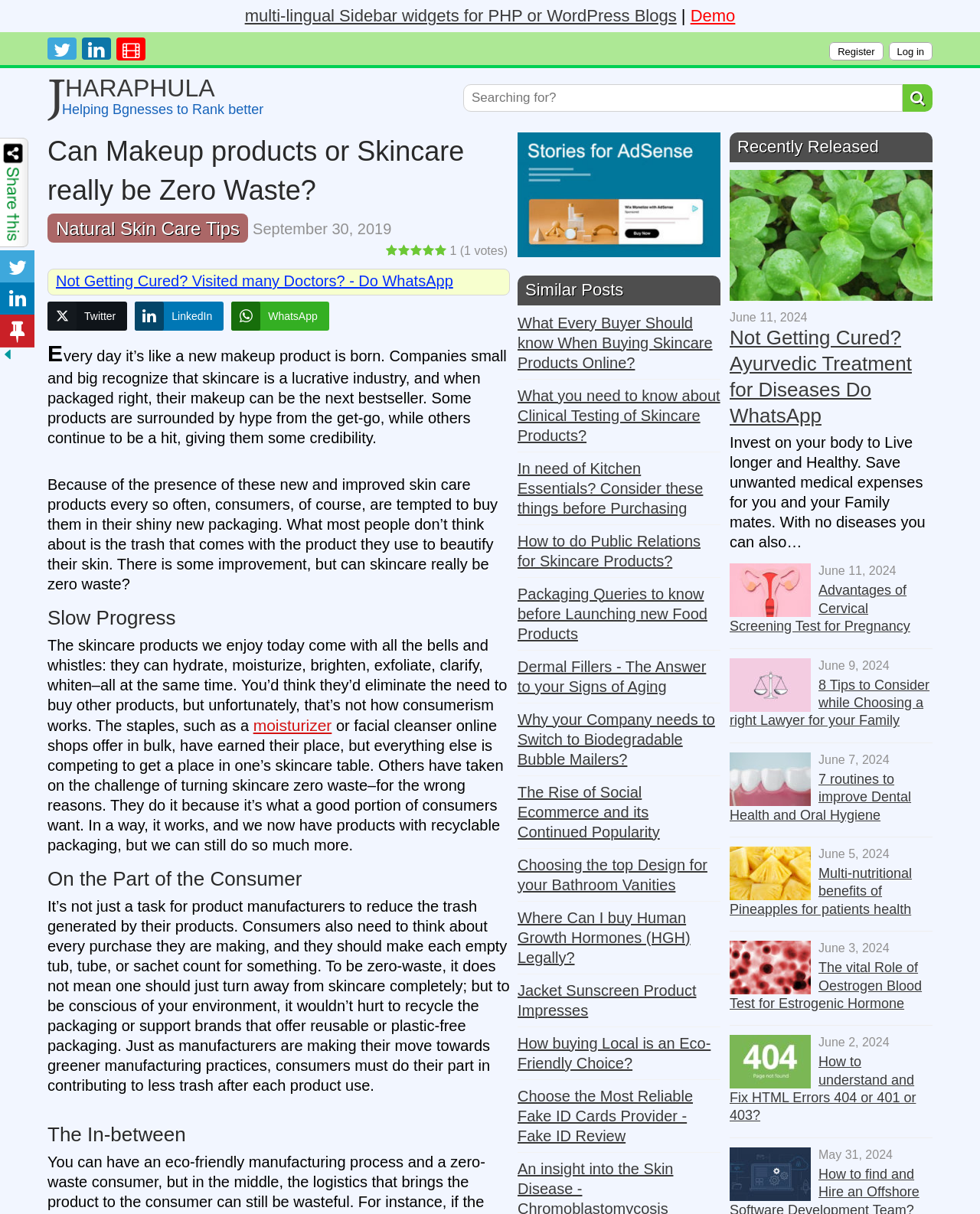Please reply with a single word or brief phrase to the question: 
What is the purpose of the buttons 'Twitter Share', 'LinkedIn Share', and 'WhatsApp Share'?

To share the article